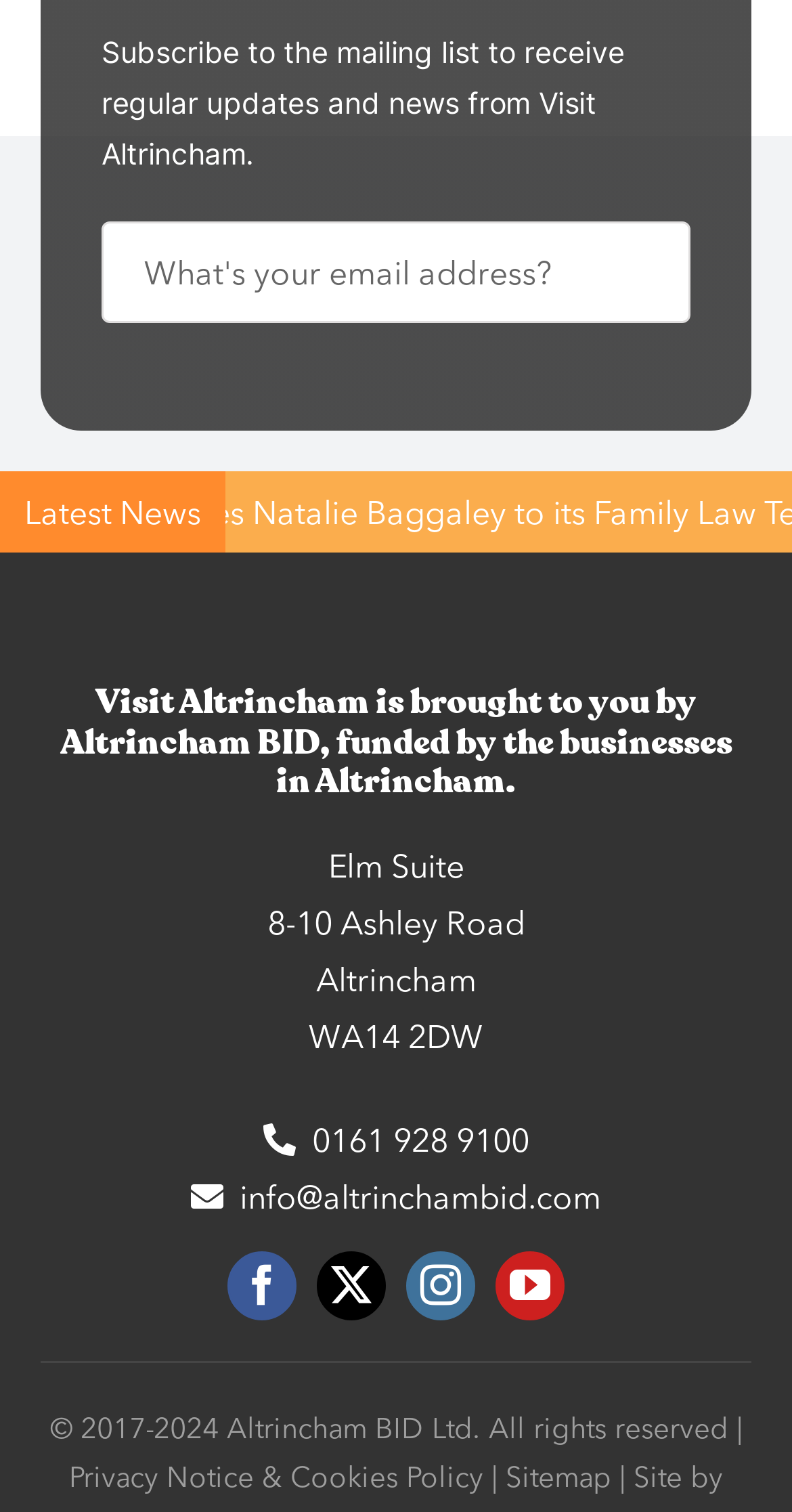Use a single word or phrase to answer the question:
How many social media links are available?

4